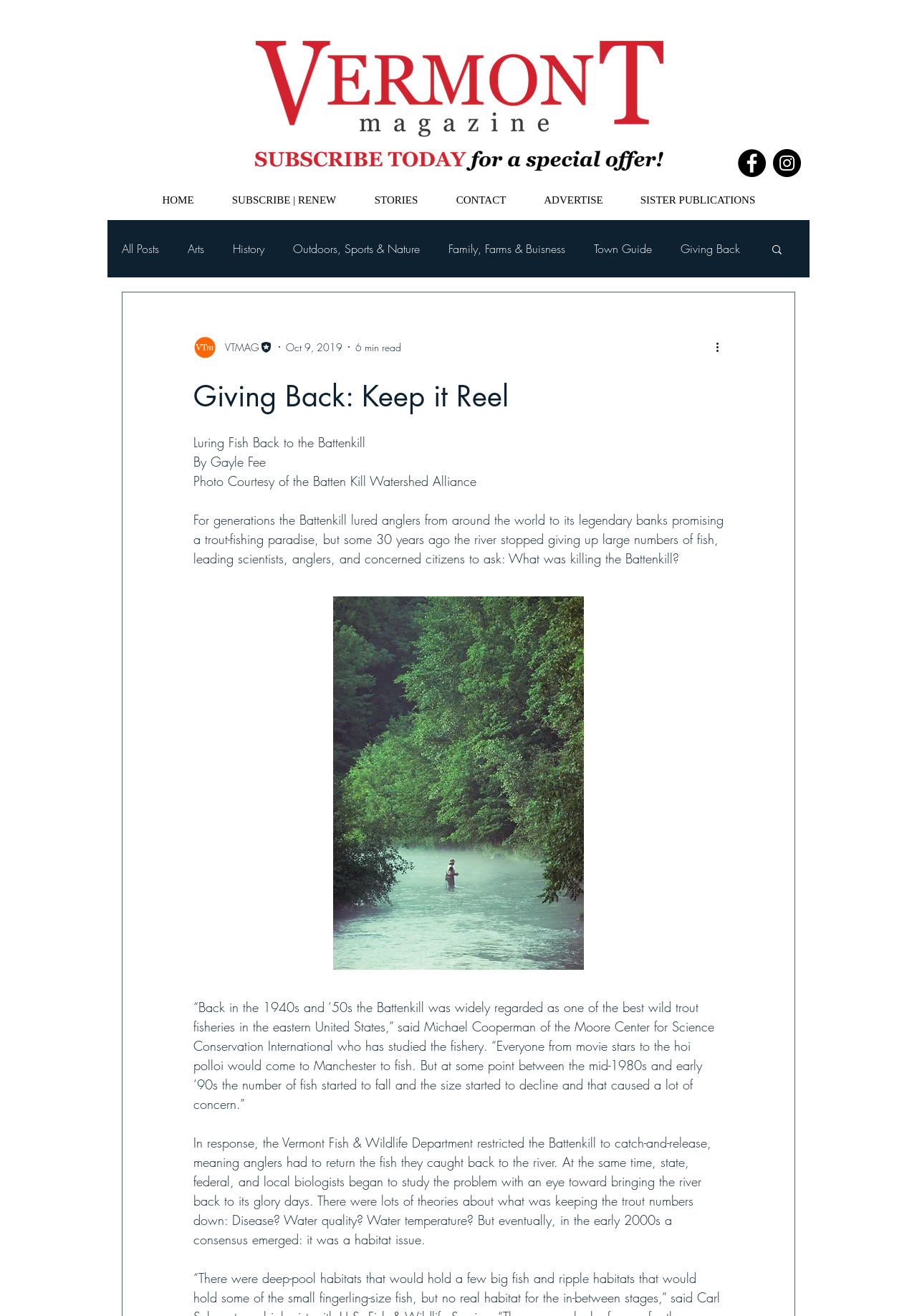Identify the bounding box coordinates for the UI element mentioned here: "Family, Farms & Buisness". Provide the coordinates as four float values between 0 and 1, i.e., [left, top, right, bottom].

[0.489, 0.183, 0.616, 0.195]